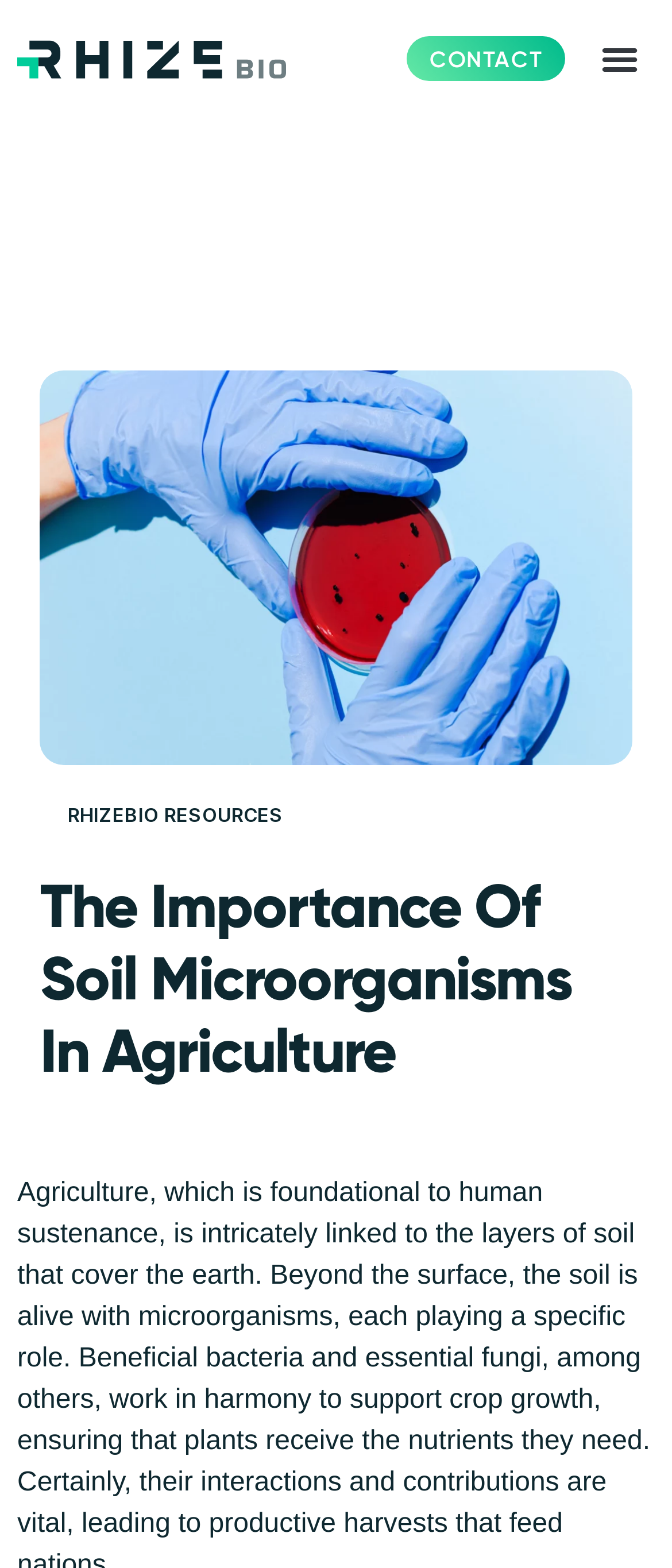What is the section title below the main content?
Observe the image and answer the question with a one-word or short phrase response.

RHIZEBIO RESOURCES